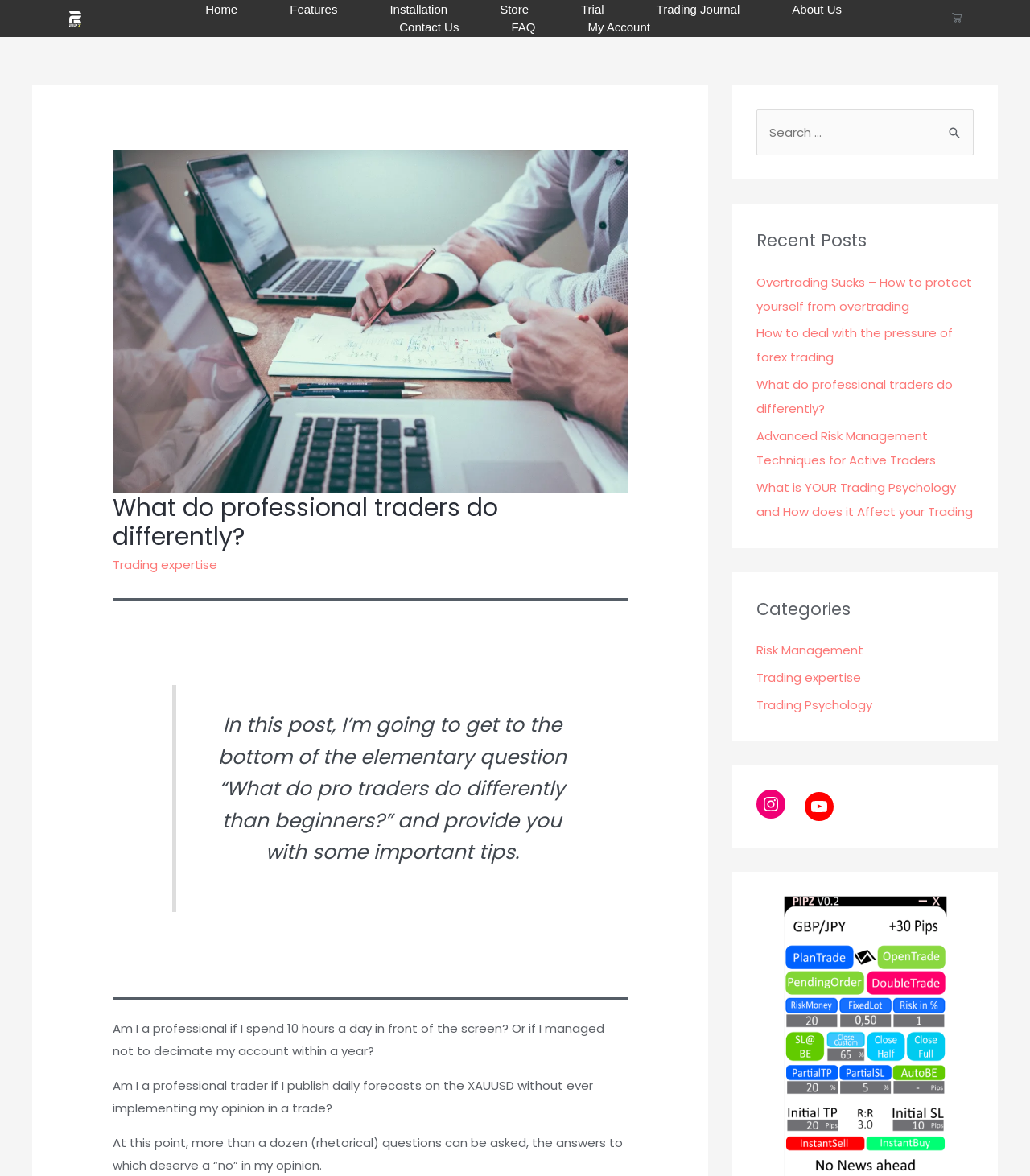What are the categories listed on the webpage?
Provide an in-depth and detailed explanation in response to the question.

The categories are listed in the 'Categories' section of the webpage, which is located at the bottom right corner of the webpage. The categories are listed as links, and they include 'Risk Management', 'Trading expertise', and 'Trading Psychology'.